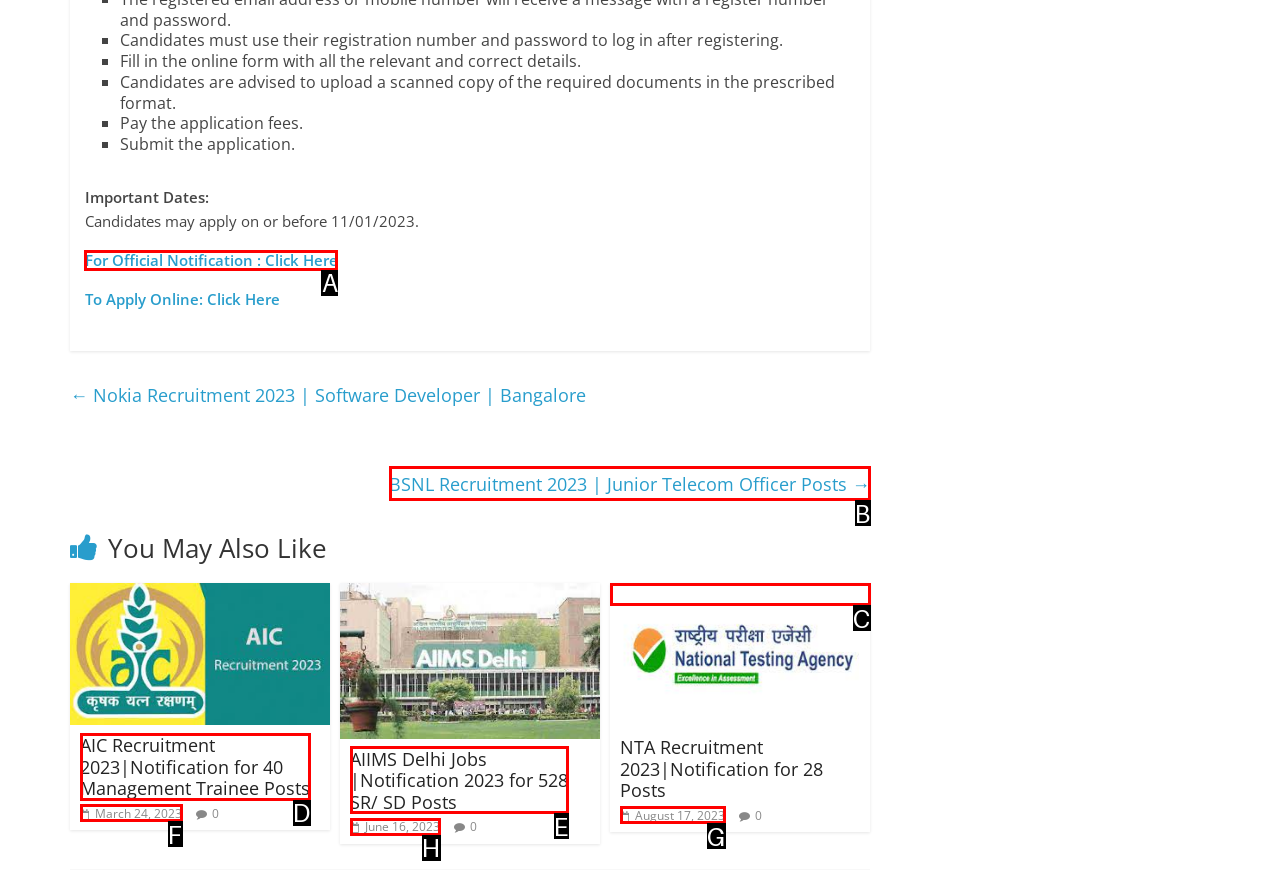Point out the UI element to be clicked for this instruction: View official notification. Provide the answer as the letter of the chosen element.

A